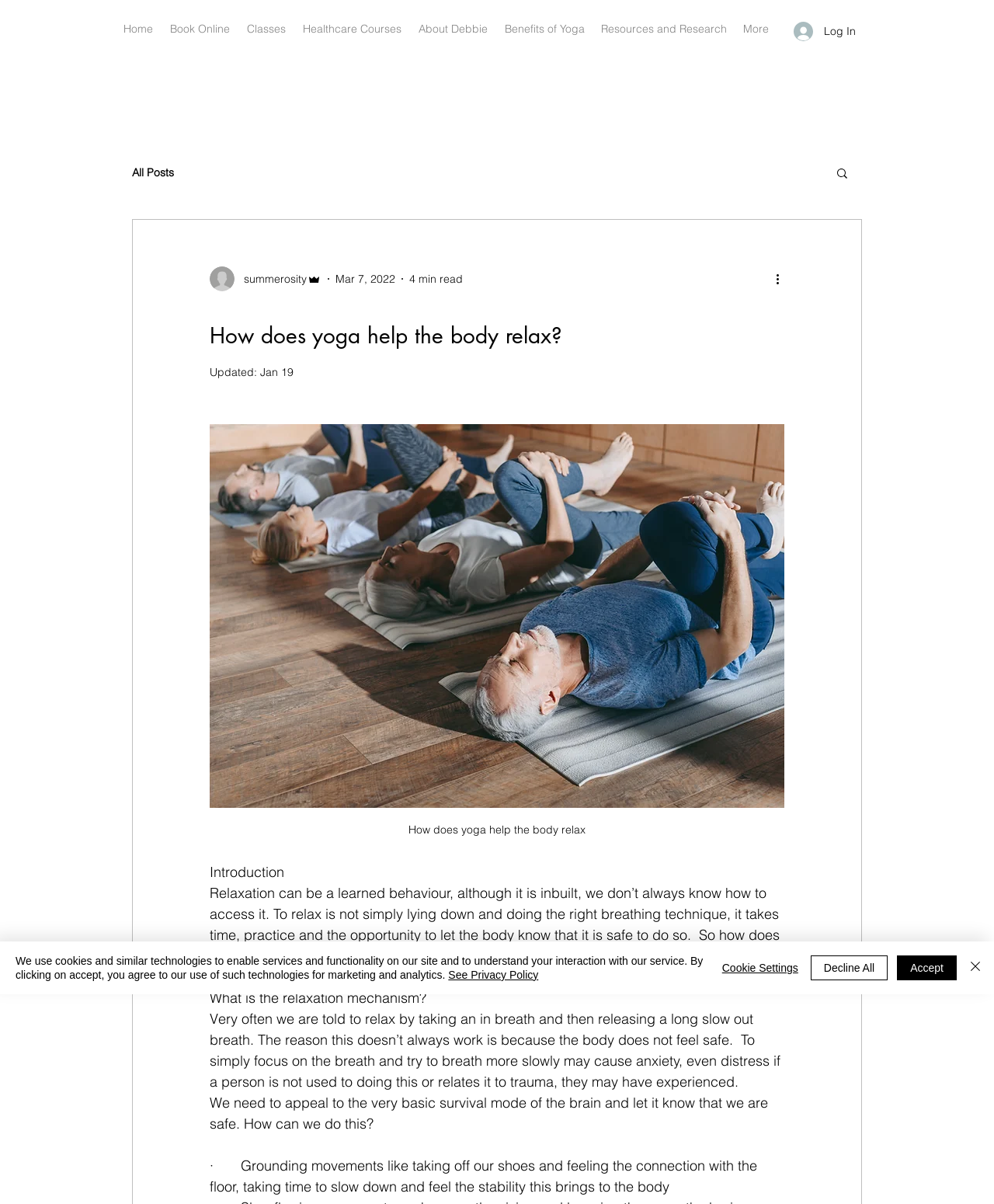Identify the bounding box for the UI element that is described as follows: "Resources and Research".

[0.596, 0.008, 0.739, 0.04]